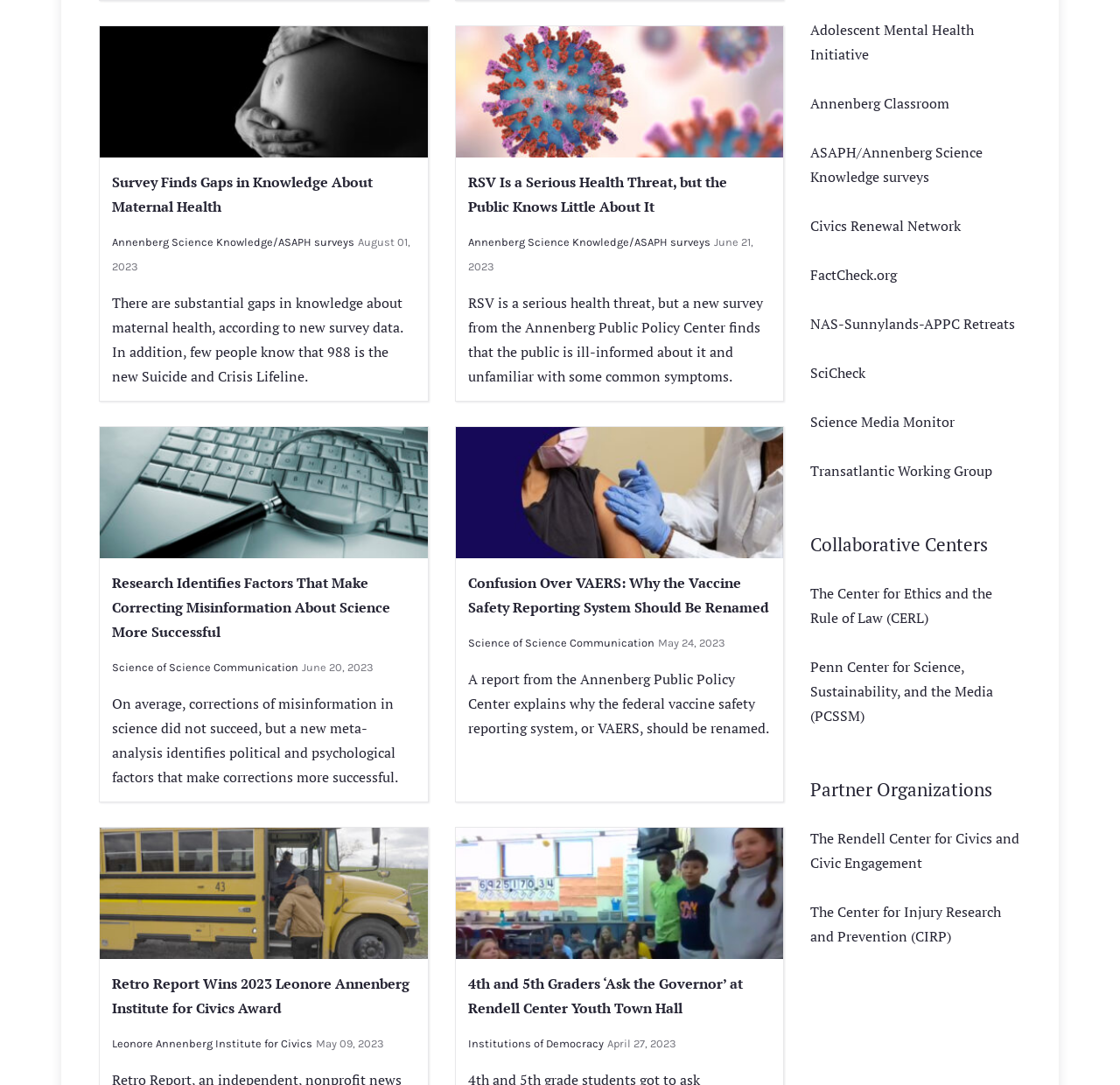What is the topic of the first article?
Based on the image, answer the question with a single word or brief phrase.

Maternal Health